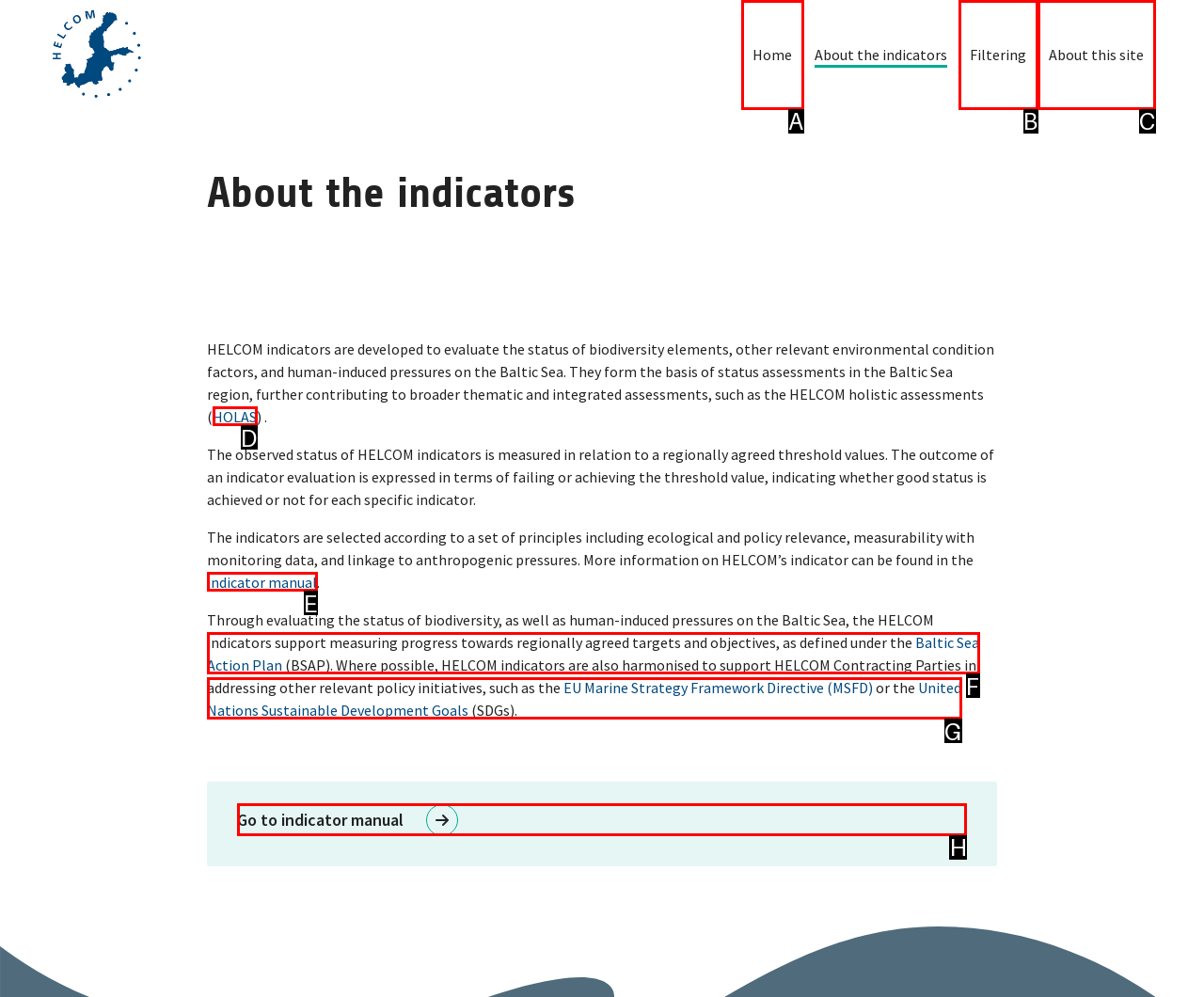Determine the letter of the UI element I should click on to complete the task: Go to indicator manual from the provided choices in the screenshot.

H